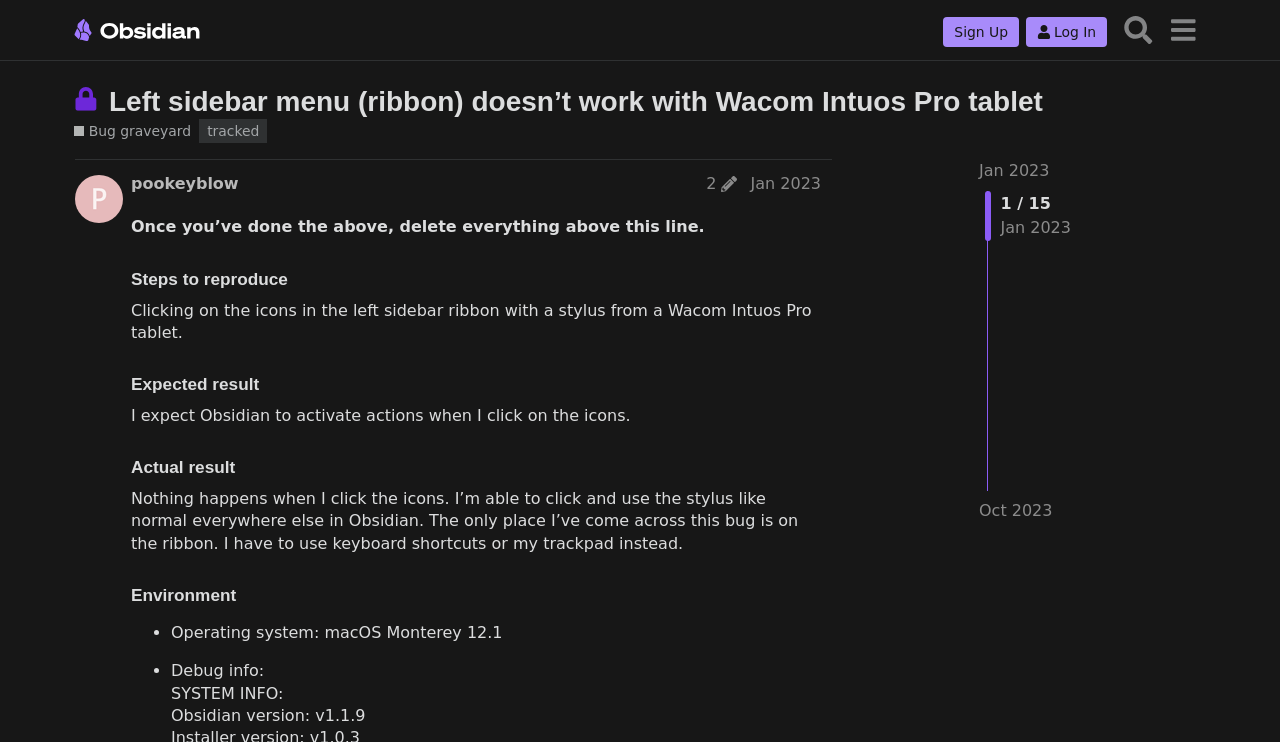What is the name of the forum?
Look at the image and construct a detailed response to the question.

I found the answer by looking at the header section of the webpage, where it says 'Obsidian Forum' in a link element.